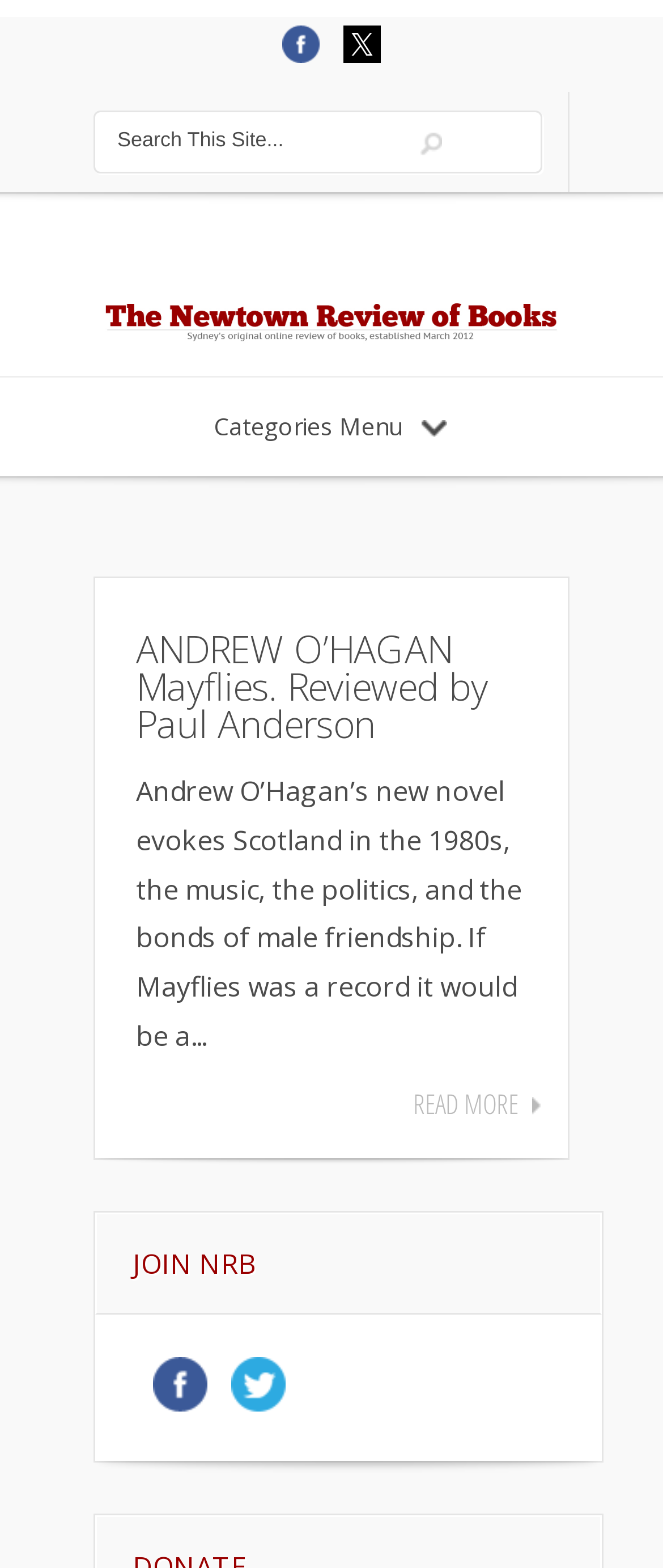Identify and provide the bounding box coordinates of the UI element described: "alt="The Newtown Review of Books"". The coordinates should be formatted as [left, top, right, bottom], with each number being a float between 0 and 1.

[0.141, 0.208, 0.859, 0.232]